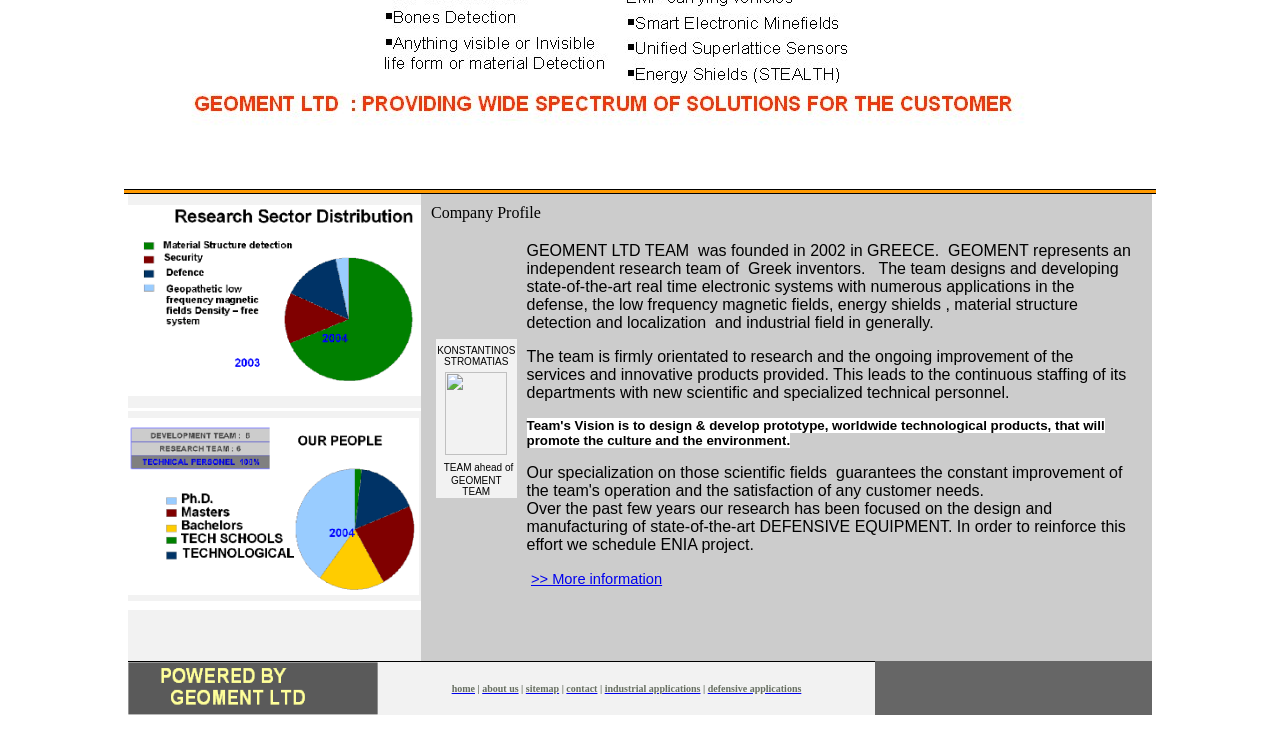Using the provided element description ">> More information", determine the bounding box coordinates of the UI element.

[0.415, 0.779, 0.517, 0.801]